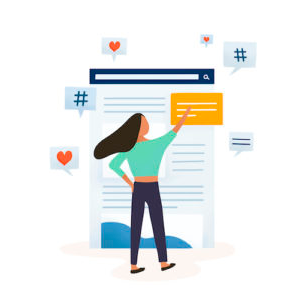Provide a short answer using a single word or phrase for the following question: 
What do the floating symbols around the woman represent?

Interaction and communication